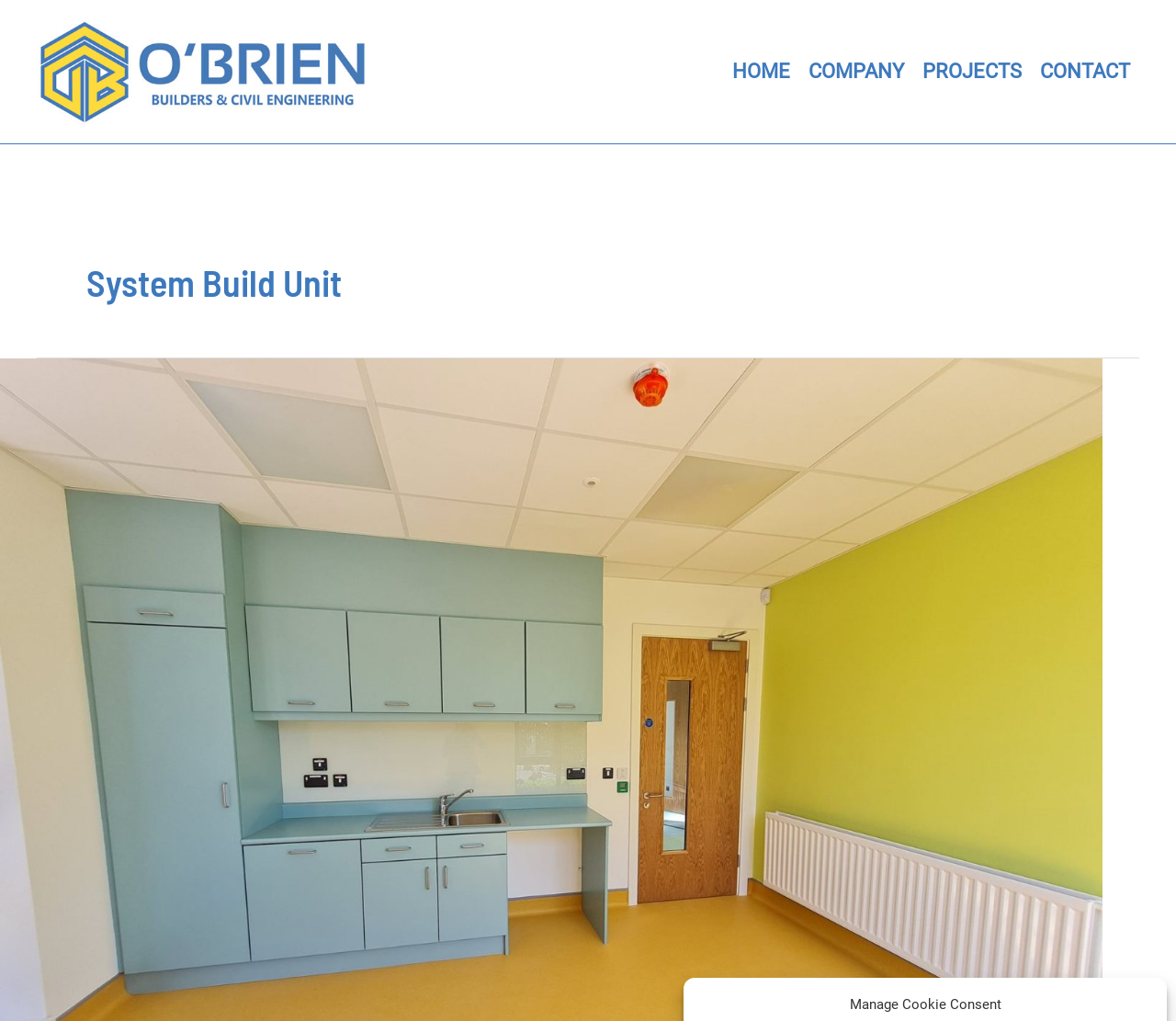Extract the text of the main heading from the webpage.

System Build Unit